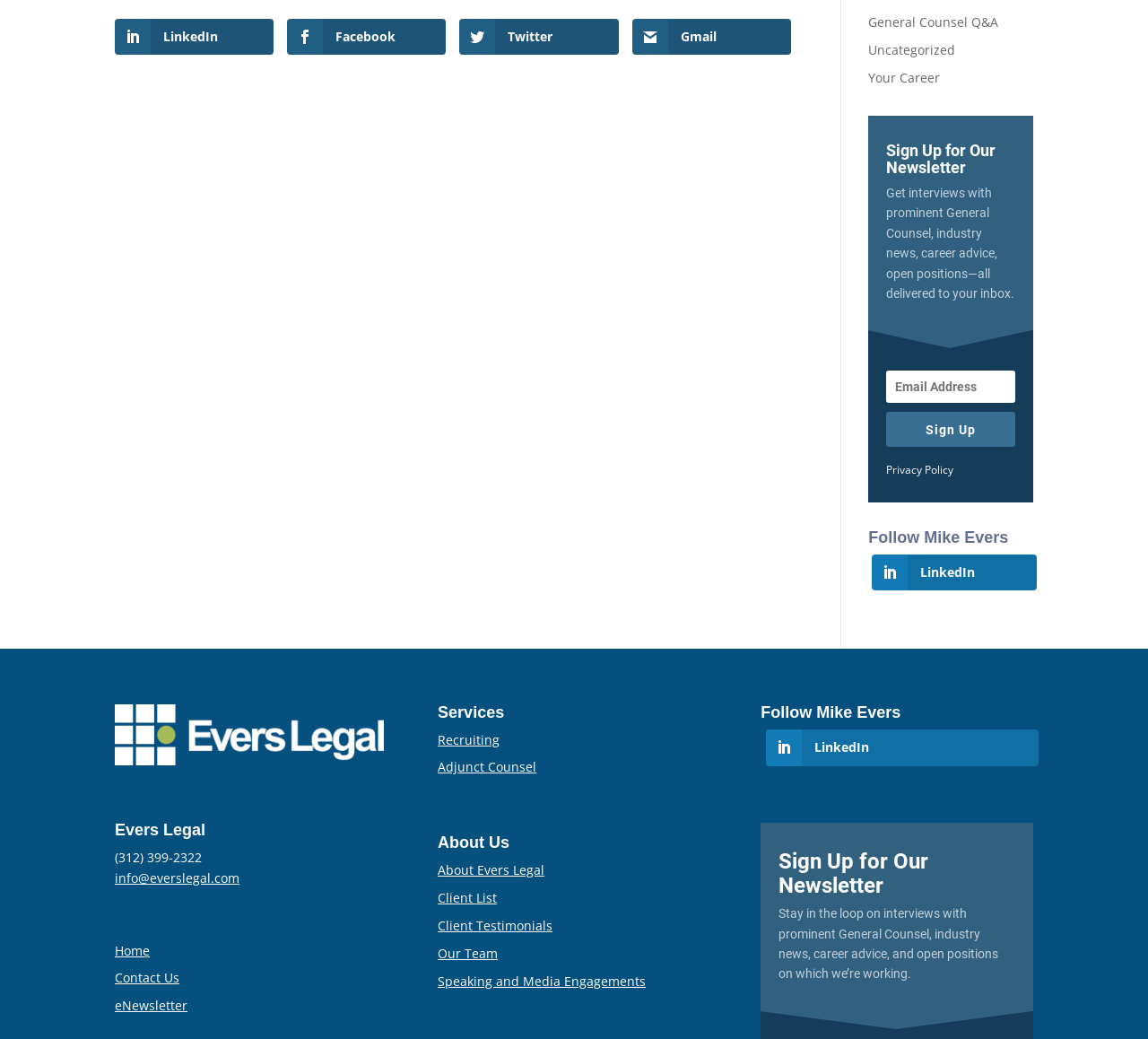Locate the bounding box coordinates of the UI element described by: "Sign Up". Provide the coordinates as four float numbers between 0 and 1, formatted as [left, top, right, bottom].

[0.772, 0.397, 0.884, 0.43]